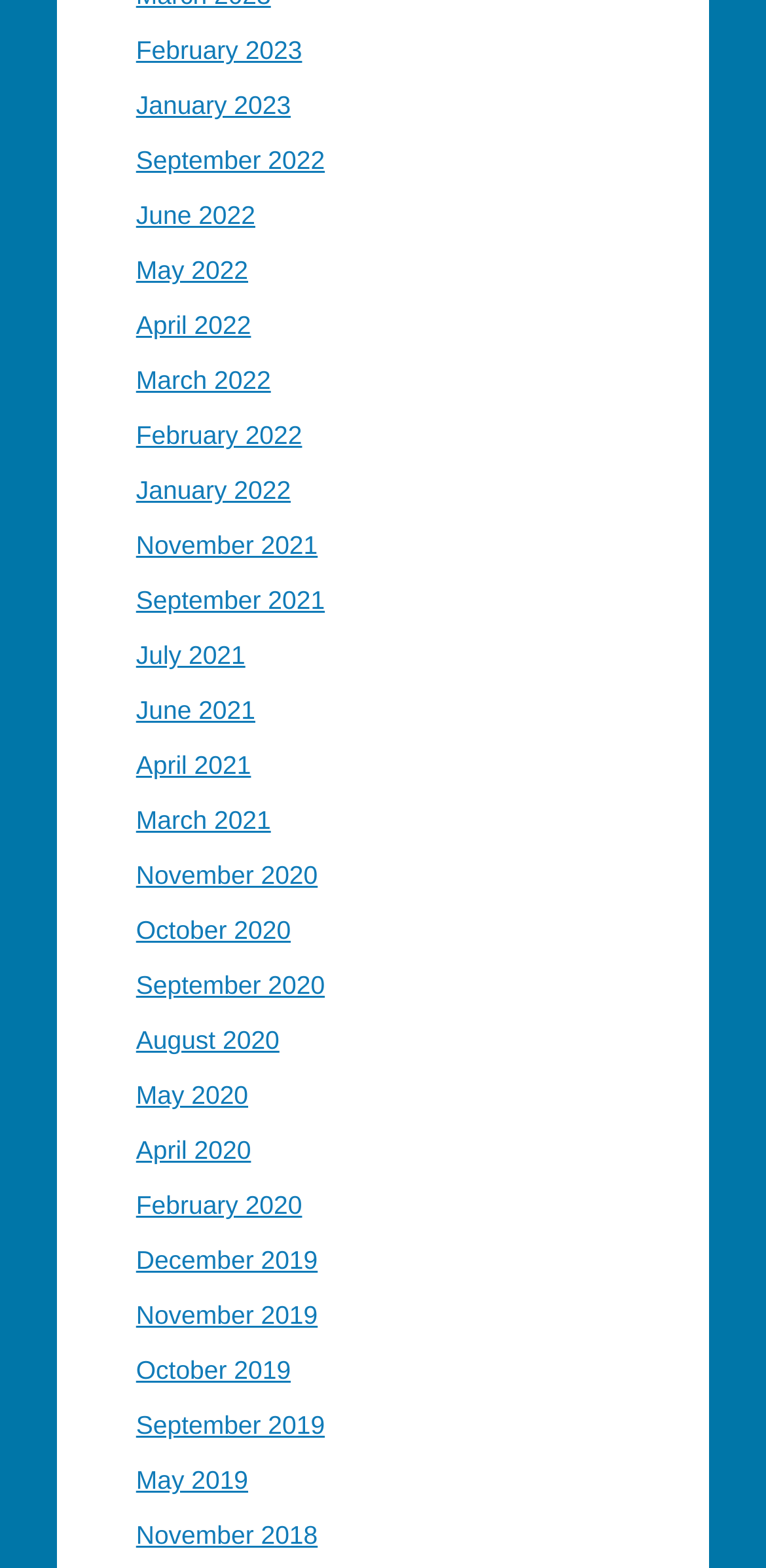Locate the bounding box coordinates of the clickable region to complete the following instruction: "view February 2023."

[0.178, 0.023, 0.394, 0.041]